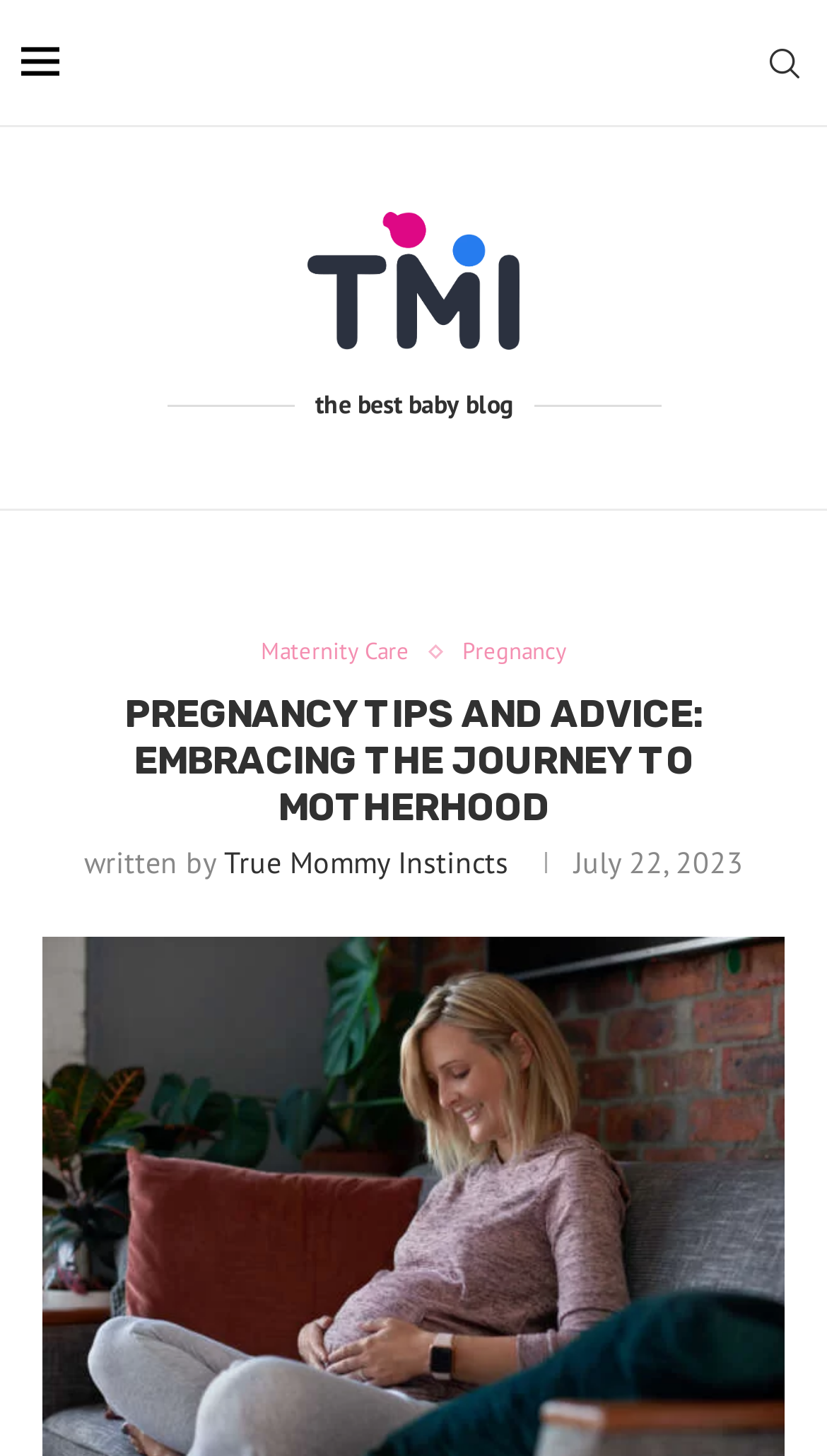What is the tagline of the blog?
Based on the image, answer the question with as much detail as possible.

I found the answer by looking at the static text element with the text 'the best baby blog', which suggests that it is the tagline of the blog.